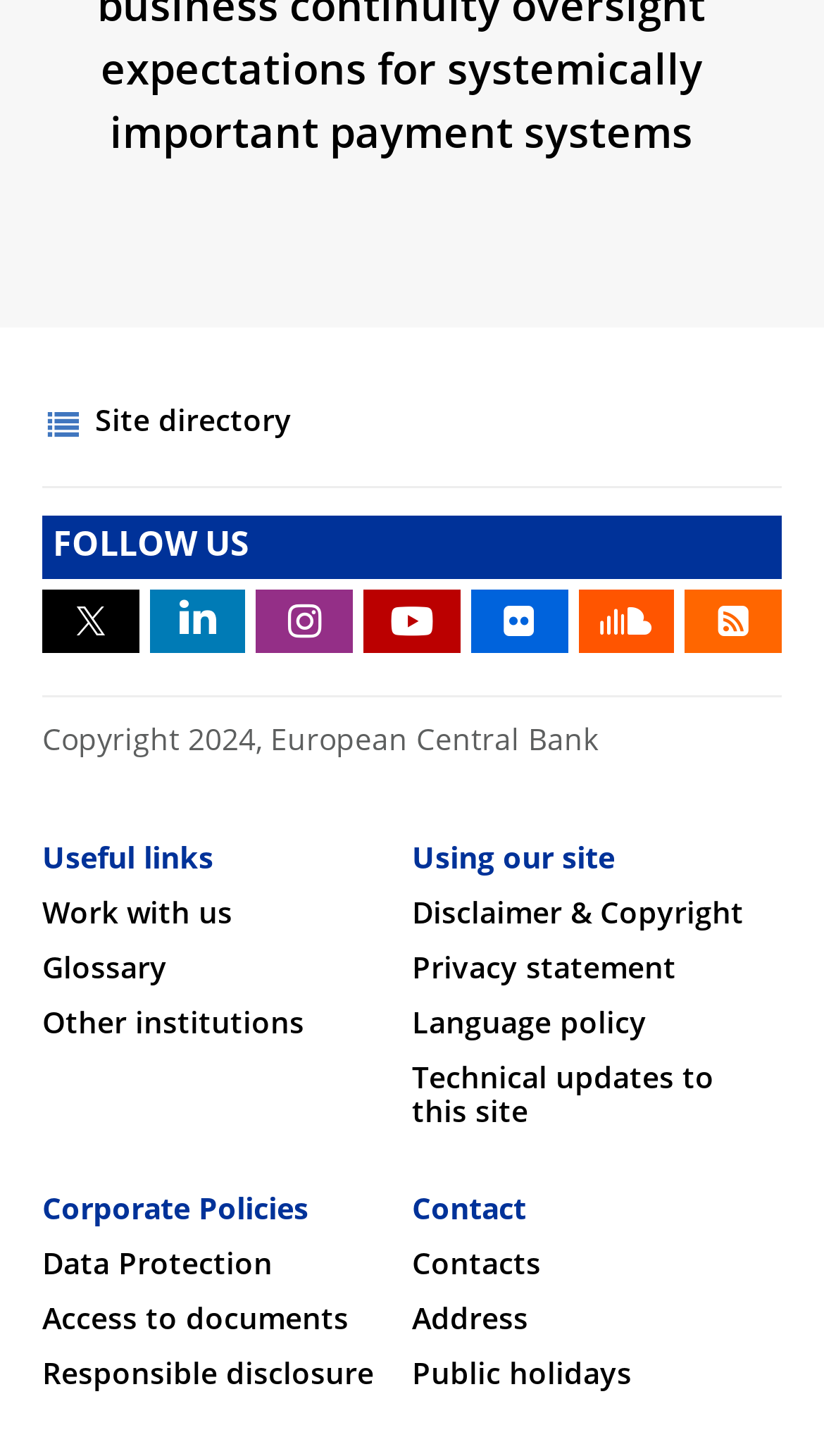Determine the bounding box coordinates of the element's region needed to click to follow the instruction: "Contact the ECB". Provide these coordinates as four float numbers between 0 and 1, formatted as [left, top, right, bottom].

[0.5, 0.86, 0.656, 0.88]